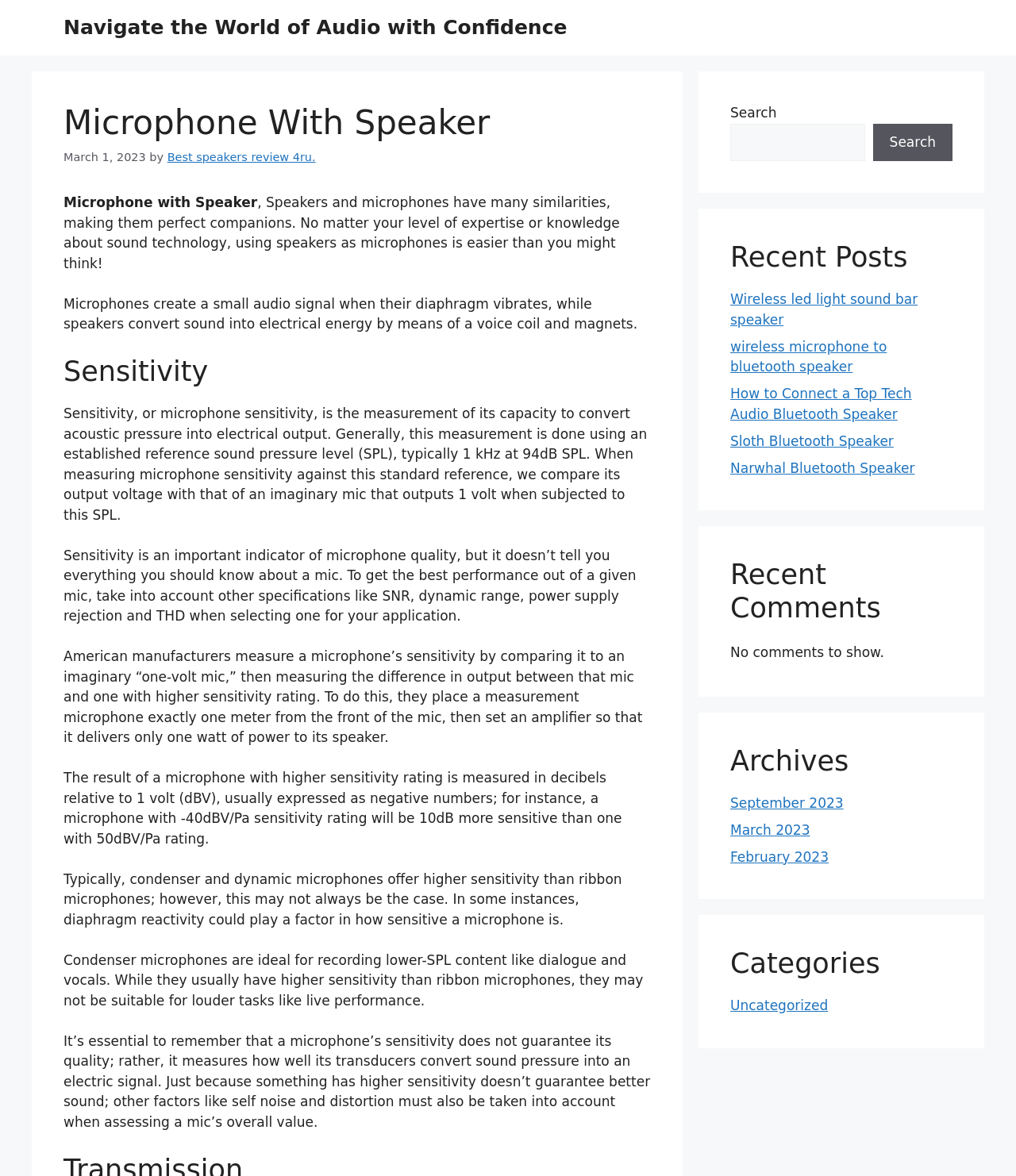Can you find the bounding box coordinates for the element that needs to be clicked to execute this instruction: "Search for something"? The coordinates should be given as four float numbers between 0 and 1, i.e., [left, top, right, bottom].

[0.719, 0.105, 0.851, 0.137]